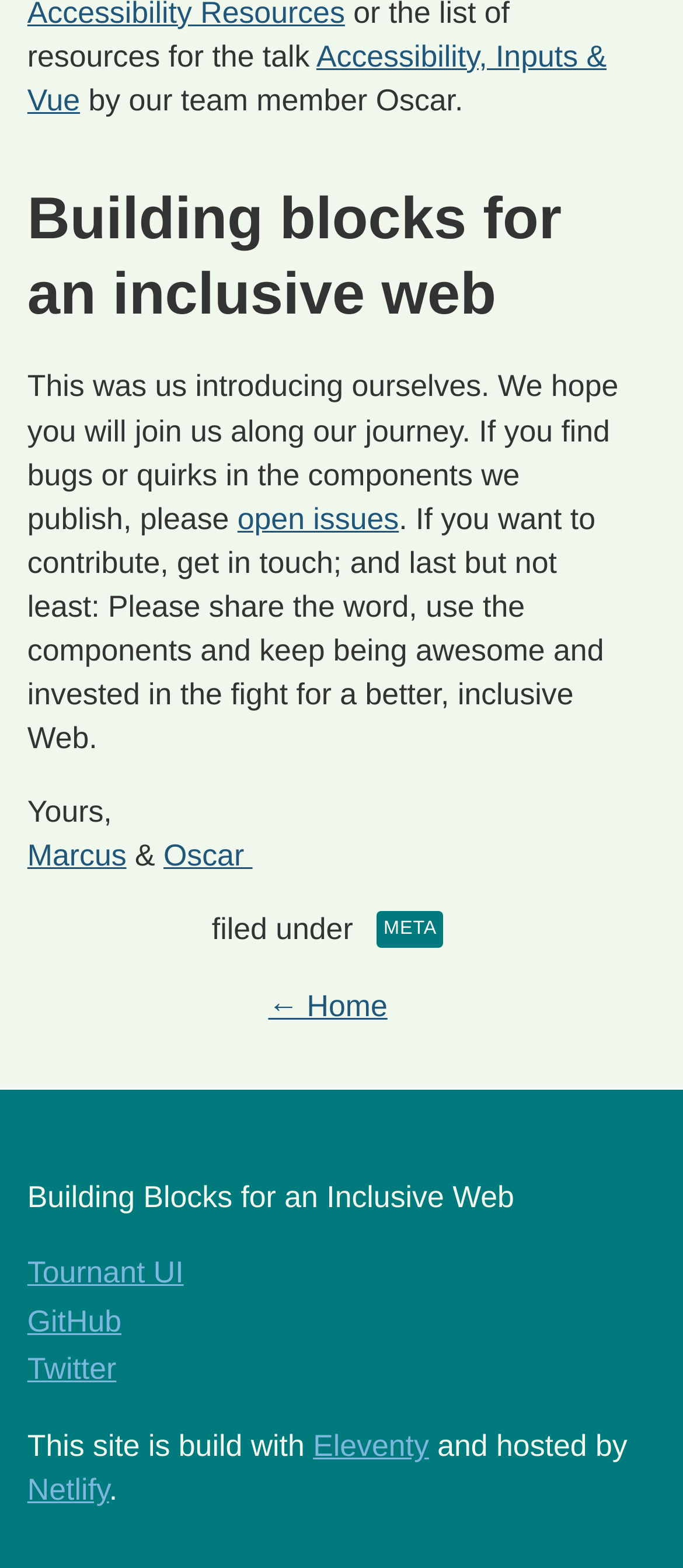Determine the bounding box coordinates for the UI element matching this description: "Netlify".

[0.04, 0.939, 0.16, 0.961]